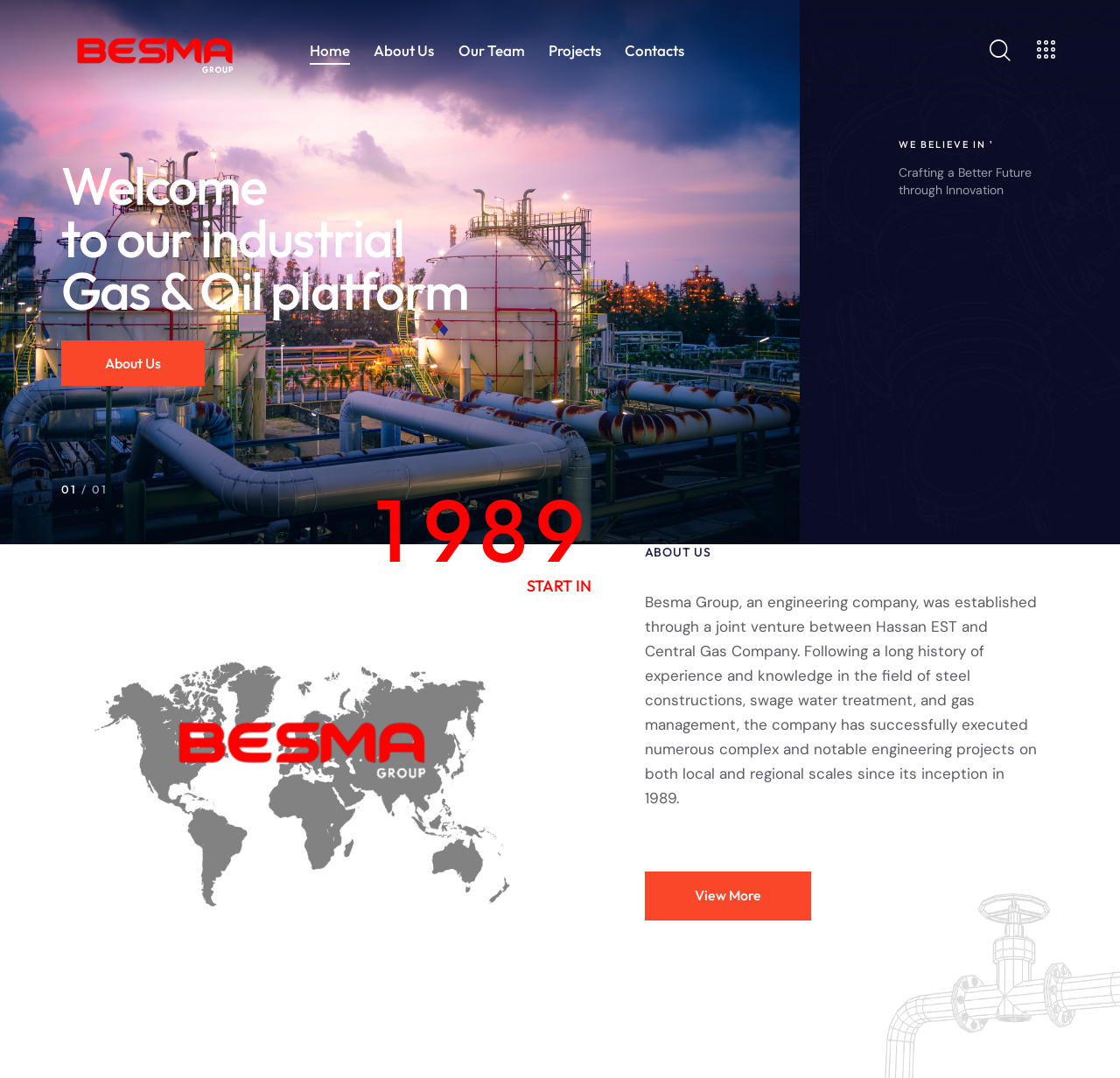Determine the bounding box of the UI element mentioned here: "alt="Besma Group"". The coordinates must be in the format [left, top, right, bottom] with values ranging from 0 to 1.

[0.0, 0.115, 0.174, 0.133]